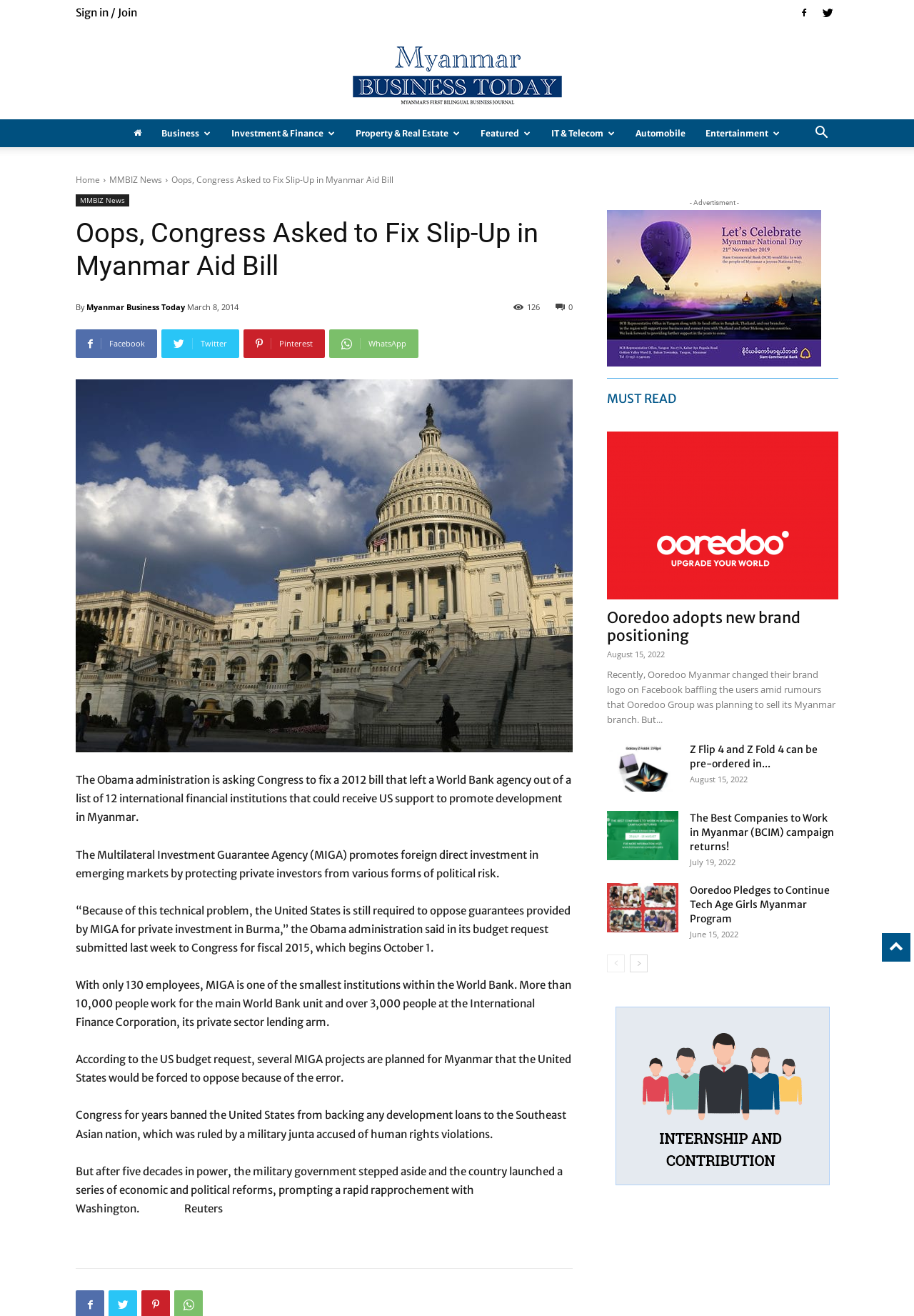Please identify the bounding box coordinates of the element's region that needs to be clicked to fulfill the following instruction: "Go to the home page". The bounding box coordinates should consist of four float numbers between 0 and 1, i.e., [left, top, right, bottom].

None